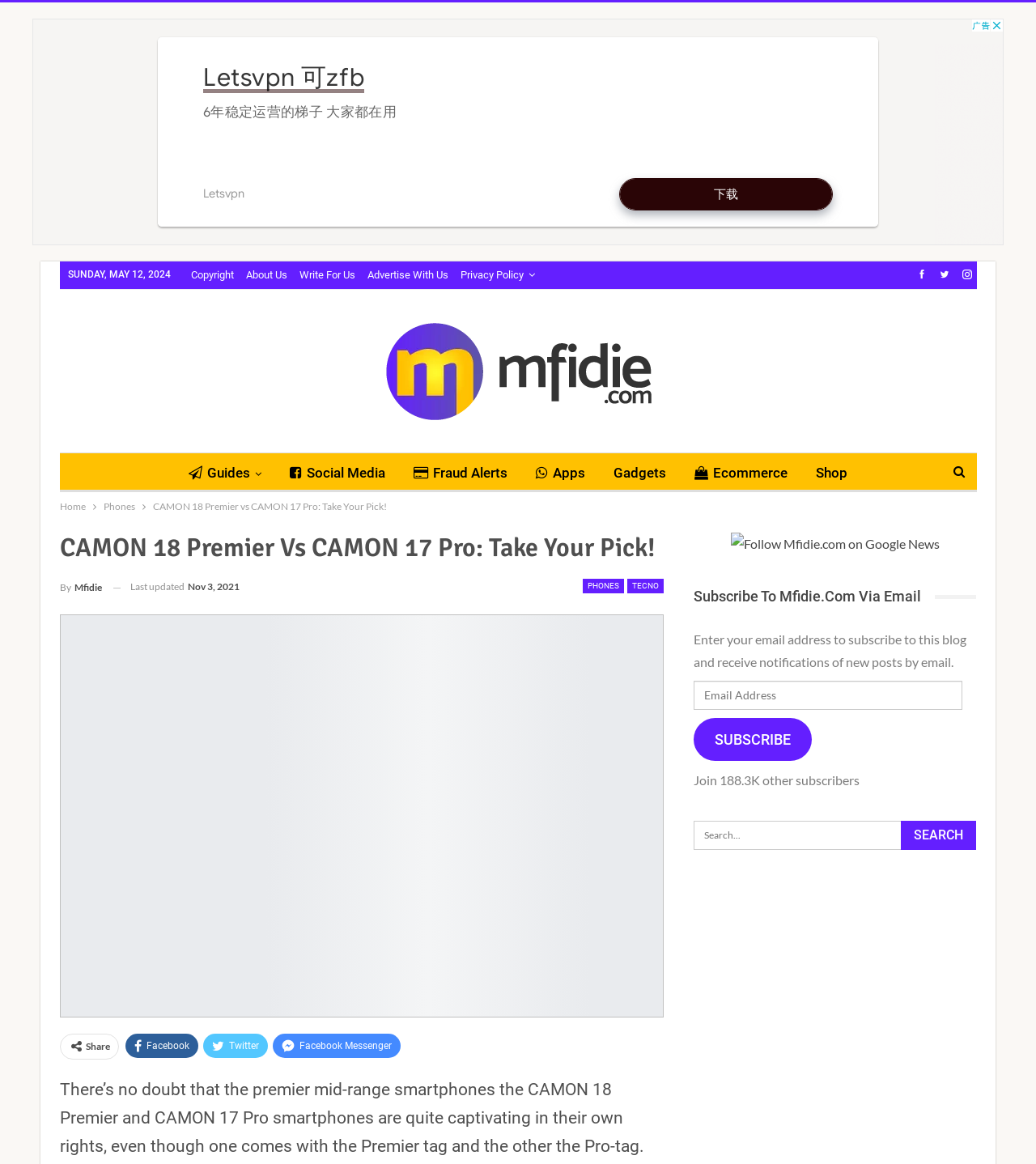How many subscribers does Mfidie.com have?
Look at the image and provide a short answer using one word or a phrase.

188.3K